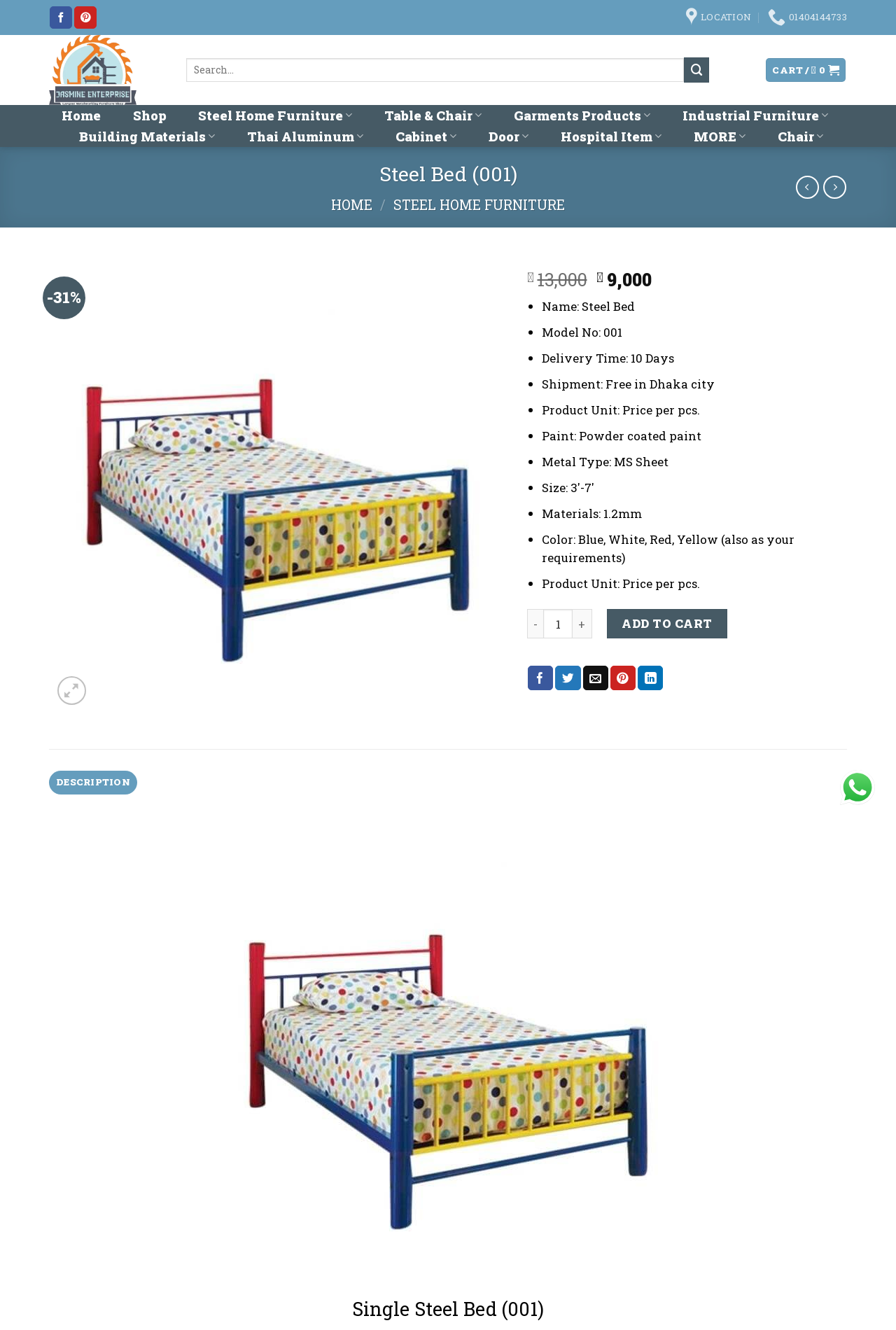Determine the bounding box coordinates for the element that should be clicked to follow this instruction: "View product details". The coordinates should be given as four float numbers between 0 and 1, in the format [left, top, right, bottom].

[0.37, 0.121, 0.63, 0.141]